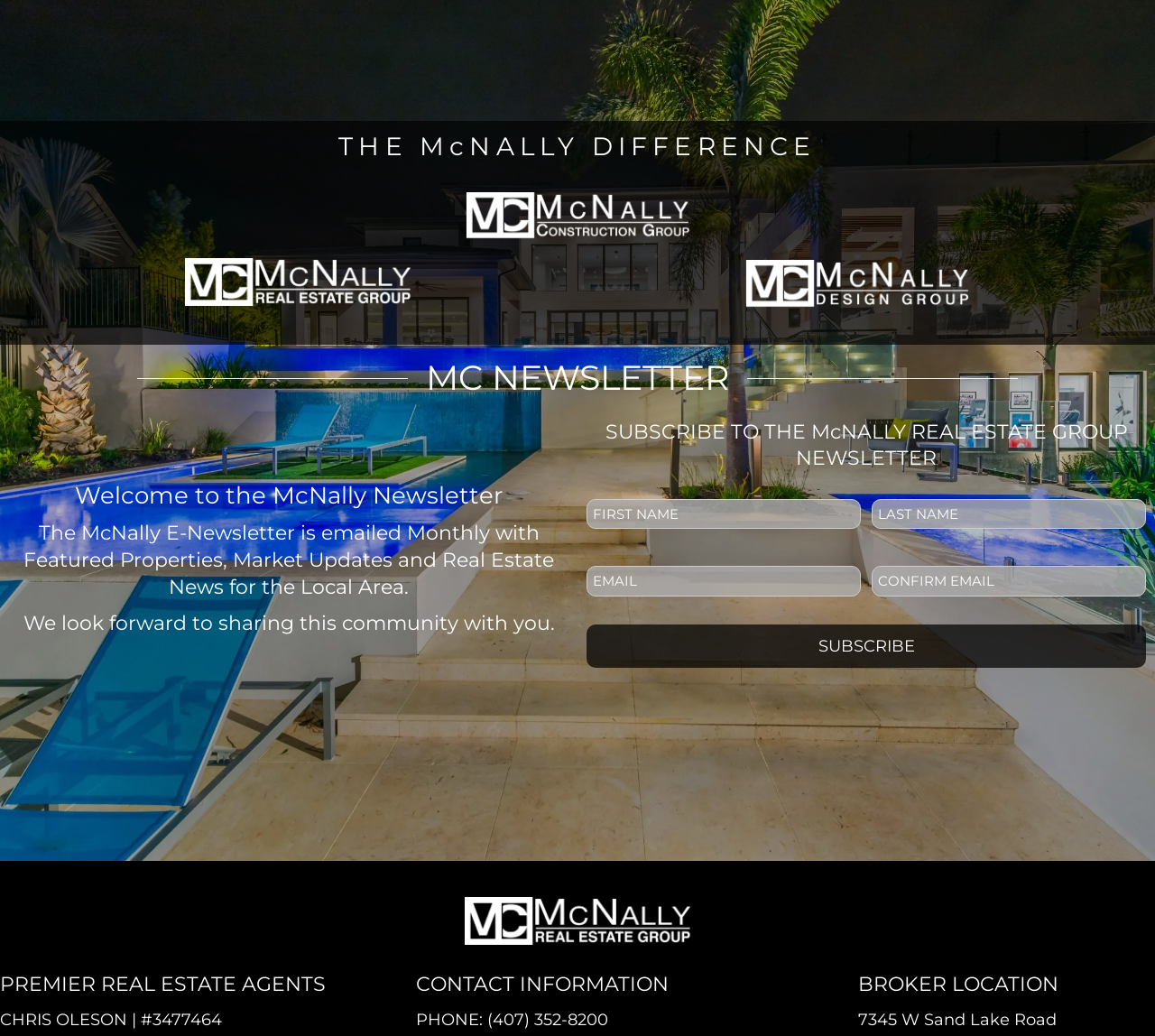Determine the bounding box coordinates of the clickable region to follow the instruction: "Subscribe to the McNally Real Estate Group newsletter".

[0.508, 0.602, 0.992, 0.644]